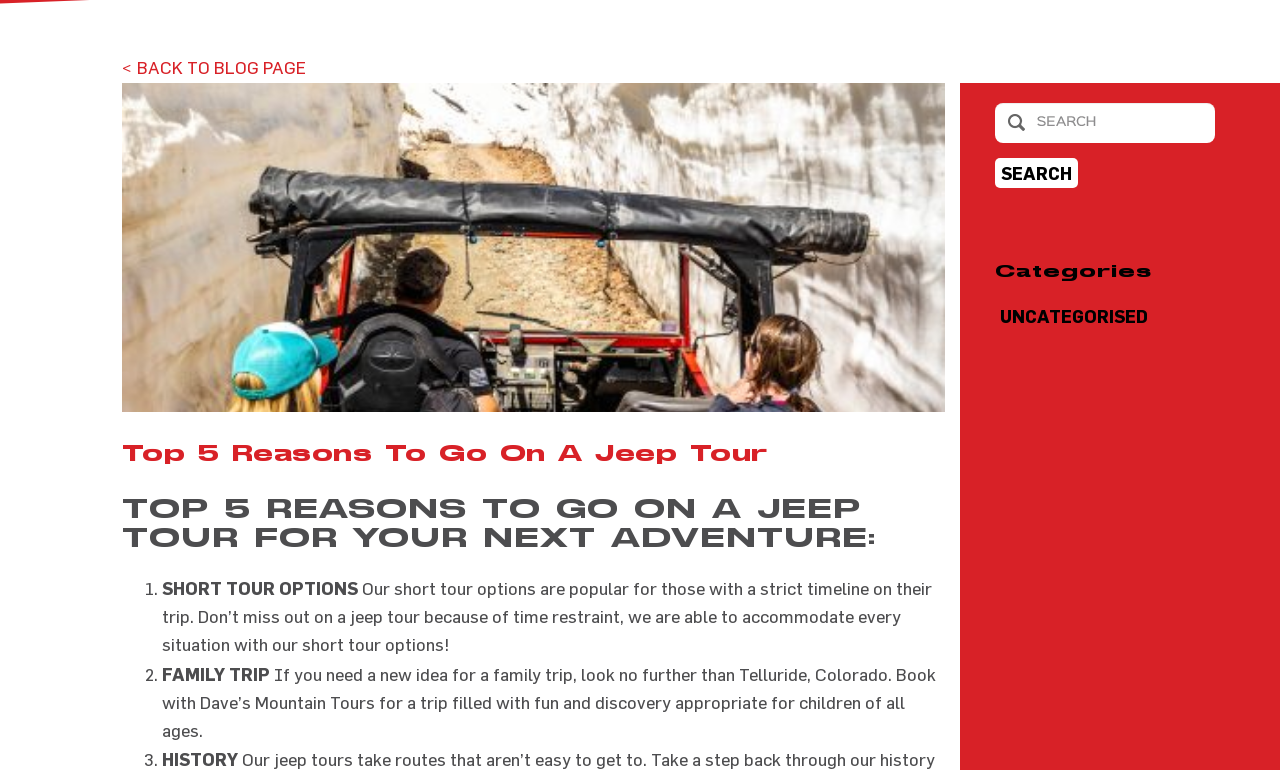Using the given element description, provide the bounding box coordinates (top-left x, top-left y, bottom-right x, bottom-right y) for the corresponding UI element in the screenshot: < BACK TO BLOG PAGE

[0.095, 0.075, 0.239, 0.102]